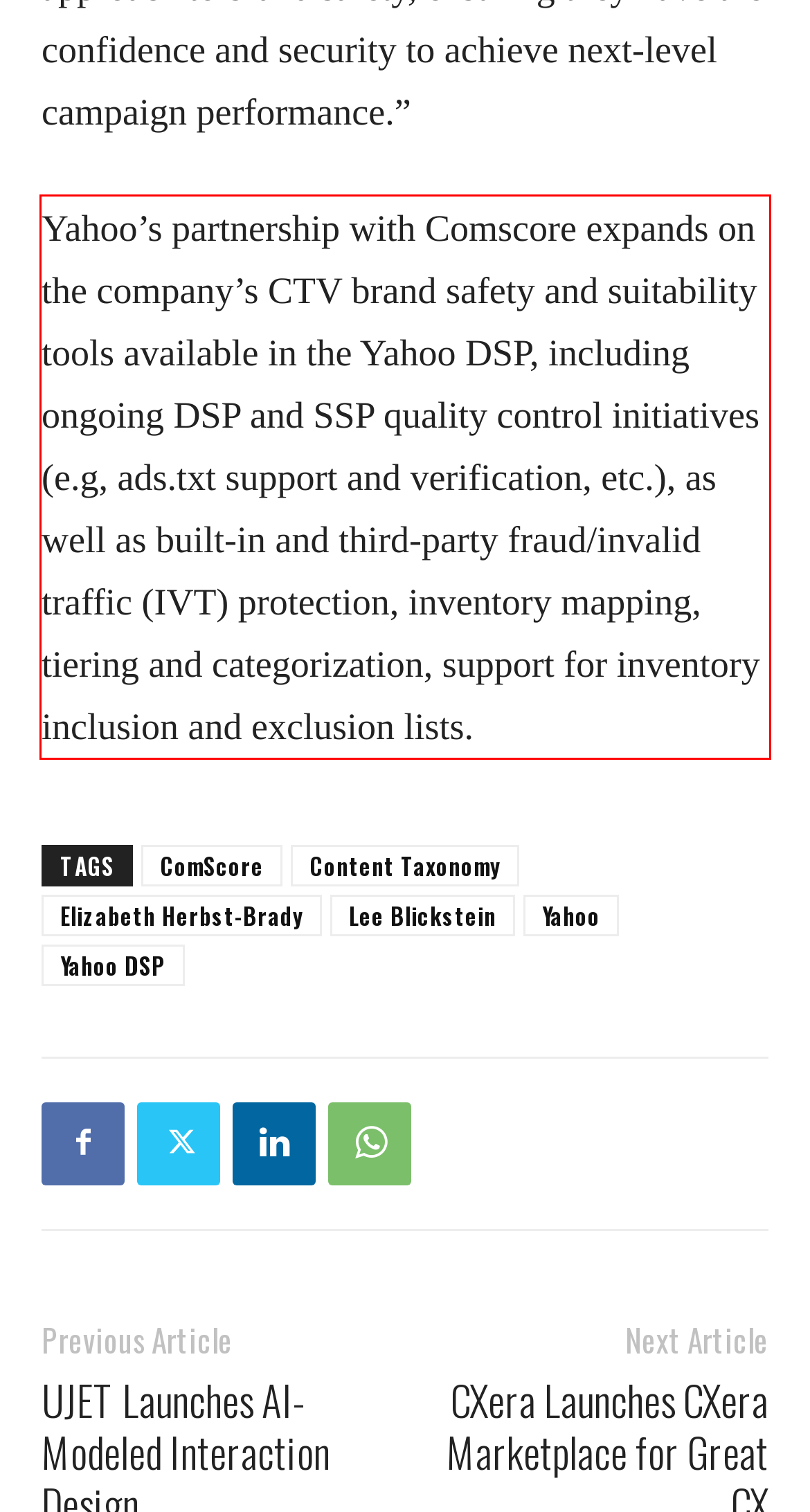Given a webpage screenshot, identify the text inside the red bounding box using OCR and extract it.

Yahoo’s partnership with Comscore expands on the company’s CTV brand safety and suitability tools available in the Yahoo DSP, including ongoing DSP and SSP quality control initiatives (e.g, ads.txt support and verification, etc.), as well as built-in and third-party fraud/invalid traffic (IVT) protection, inventory mapping, tiering and categorization, support for inventory inclusion and exclusion lists.